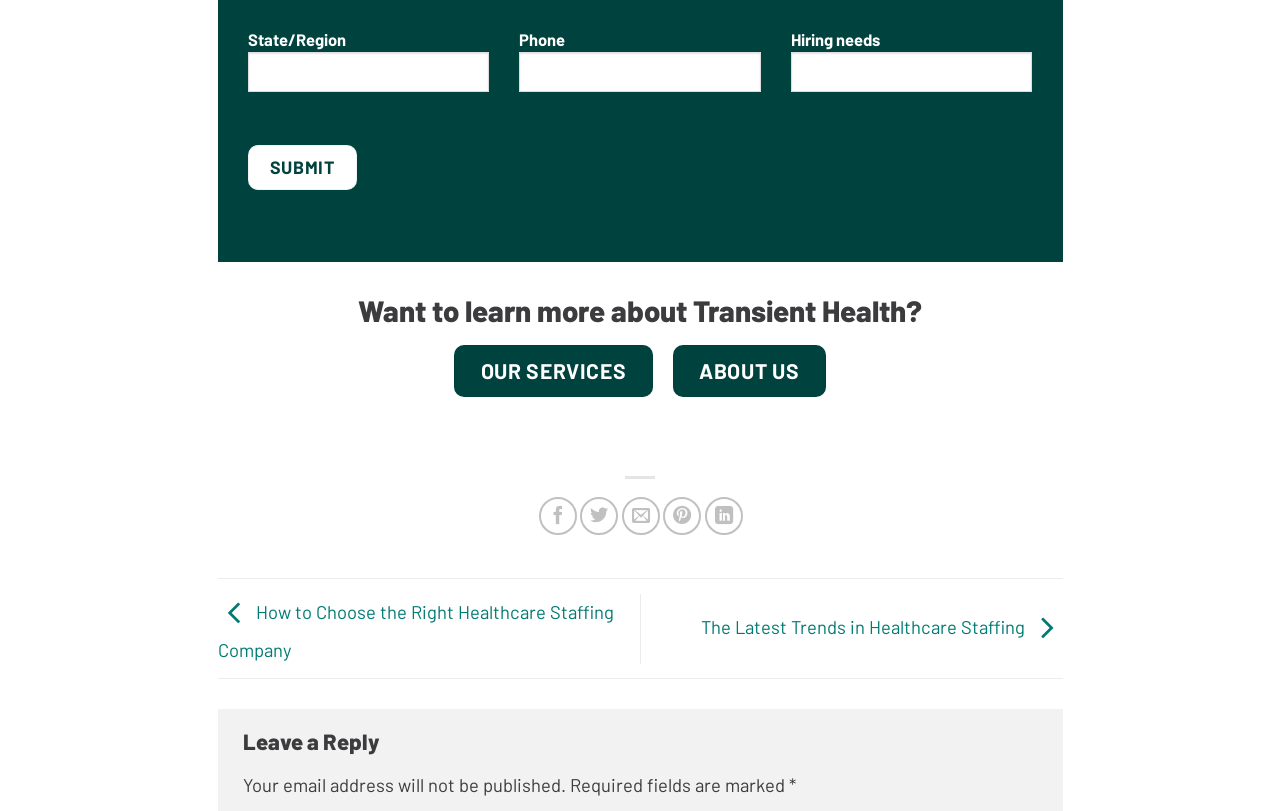What is the purpose of the 'State/Region' field?
Refer to the image and offer an in-depth and detailed answer to the question.

The 'State/Region' field is a required textbox that appears to be part of a form, likely used to collect information about the user's location. This field is placed alongside other fields like 'Phone' and 'Hiring needs', suggesting that it is used to gather contact information or details about the user's hiring requirements.